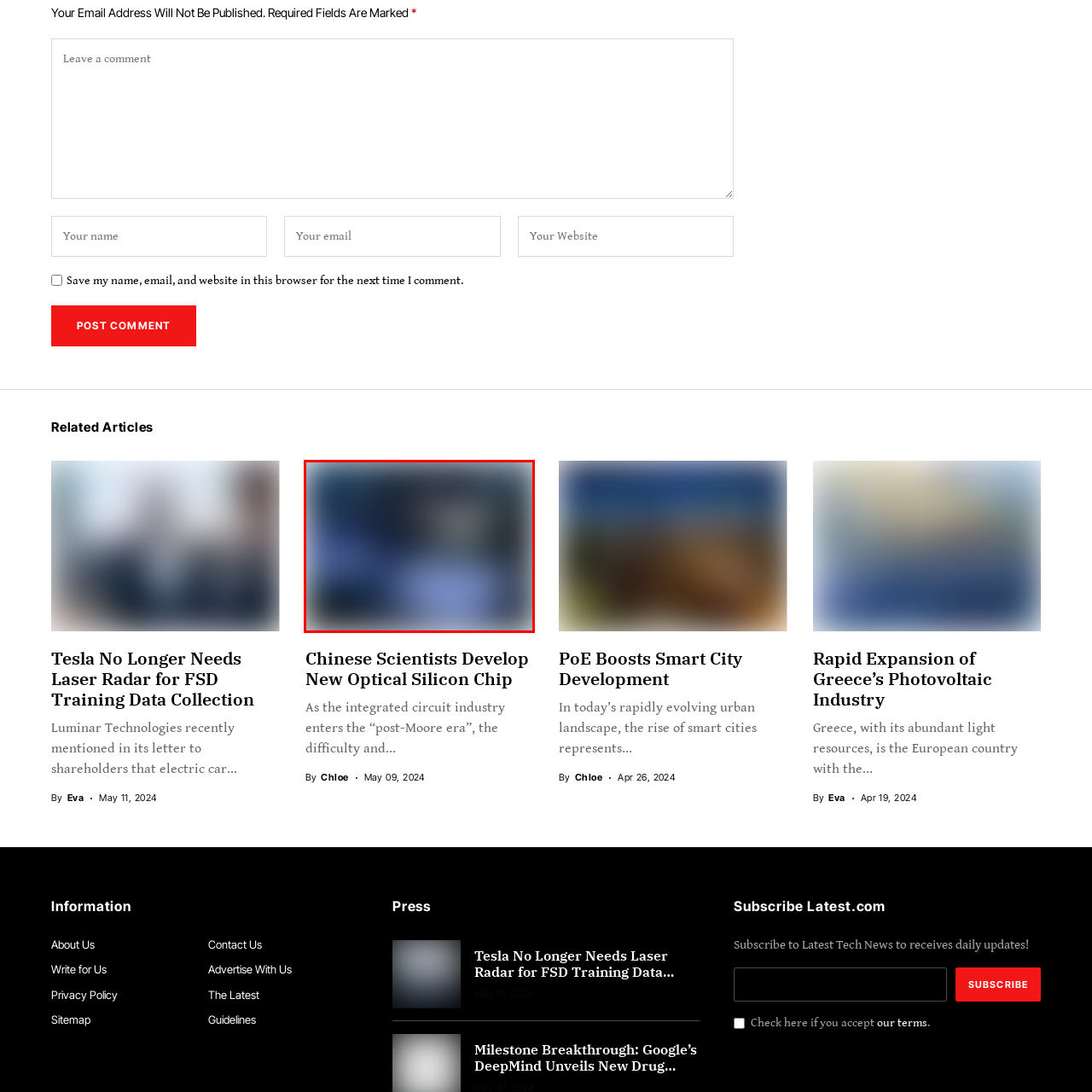Use the image within the highlighted red box to answer the following question with a single word or phrase:
What is the broader trend in computing capabilities?

Miniaturization and more powerful